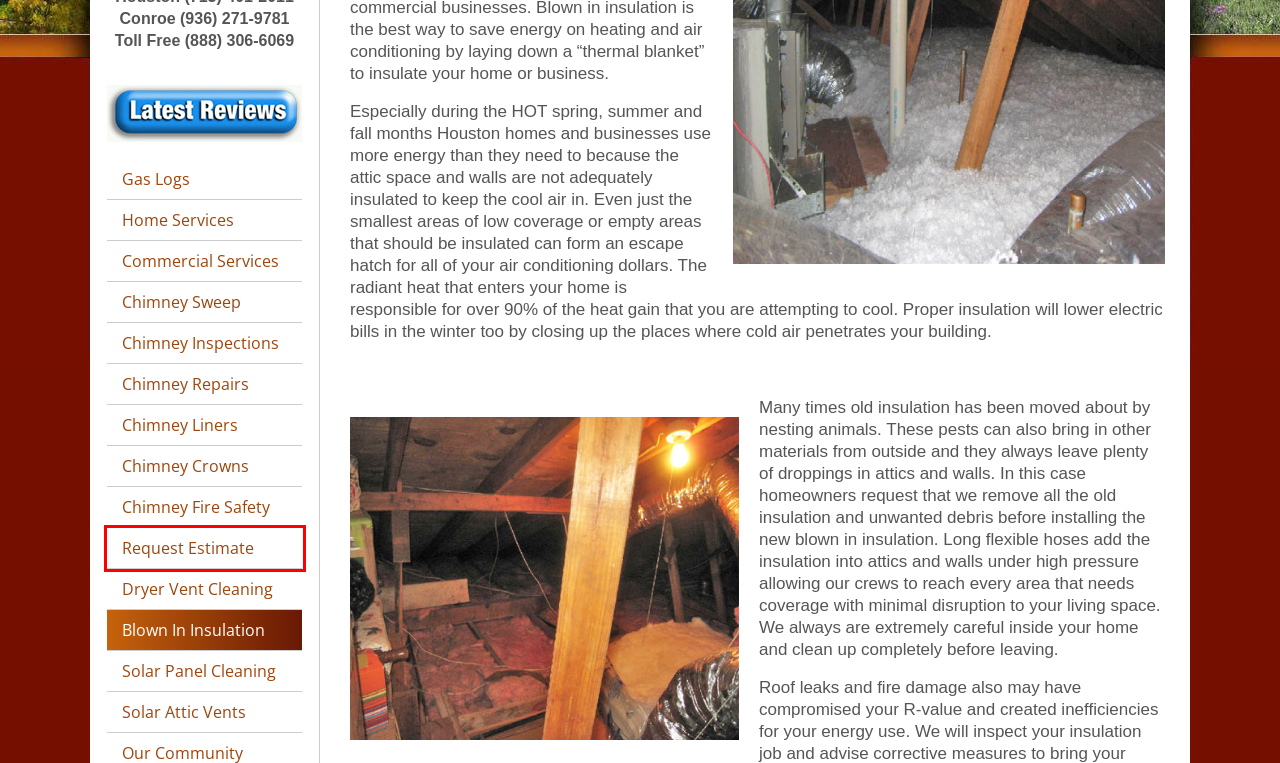Inspect the screenshot of a webpage with a red rectangle bounding box. Identify the webpage description that best corresponds to the new webpage after clicking the element inside the bounding box. Here are the candidates:
A. Request a Consultation or Estimate from Houston TX Chimney Sweep - Vent Cleaning
B. Chimney Repairs - Houston TX - Masonry Repairs - Chimney Inspection
C. Preventing Chimney Fires with Annual Chimney Cleaning - Houston TX
D. Commercial Chimney Cleaning / Inspections / Duct & Vent Cleaning / Houston
E. Dryer Vent Cleaning in Houston TX area - Cleaning Dryer Vents Prevent Fires
F. Houston Chimney Liner Rebuilding - Chimney Lining - Chimney Relining
G. Gas Logs - Houston, TX - Gas Fireplace Logs - Houston TX Gas Log Sets
H. Chimney Inspections by Houston Chimney Sweep & Fireplace Expert

A